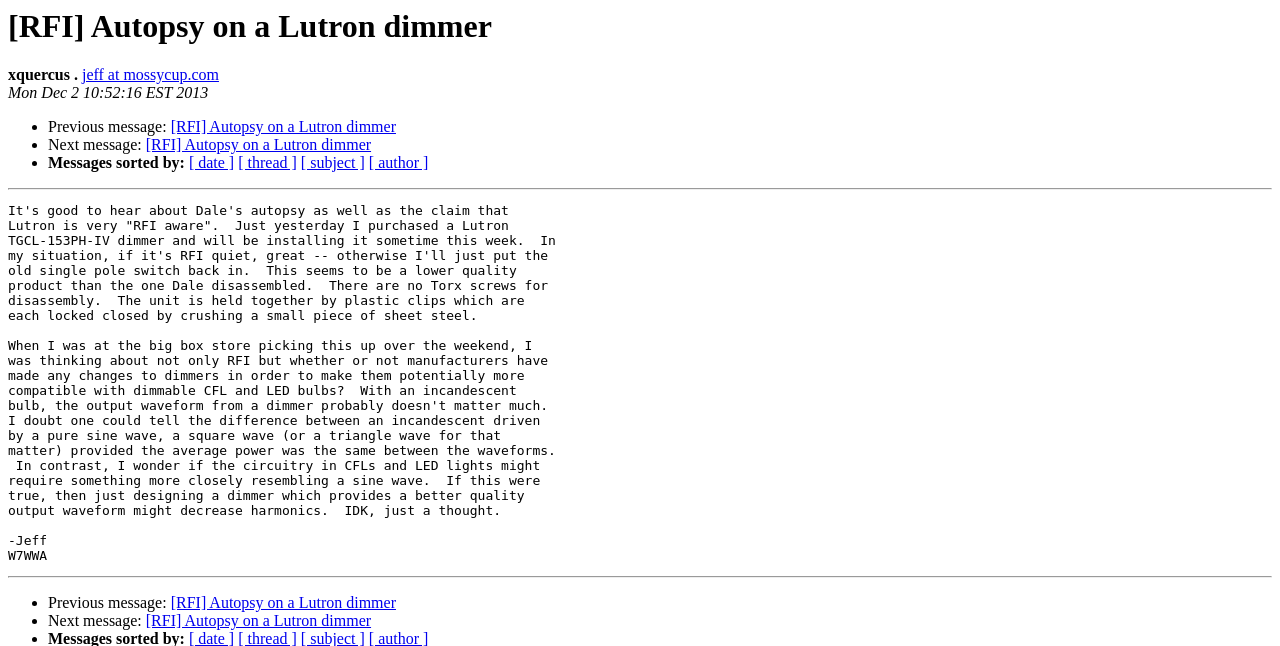Specify the bounding box coordinates of the area to click in order to execute this command: 'Click on the link to sort messages by thread'. The coordinates should consist of four float numbers ranging from 0 to 1, and should be formatted as [left, top, right, bottom].

[0.186, 0.239, 0.232, 0.265]